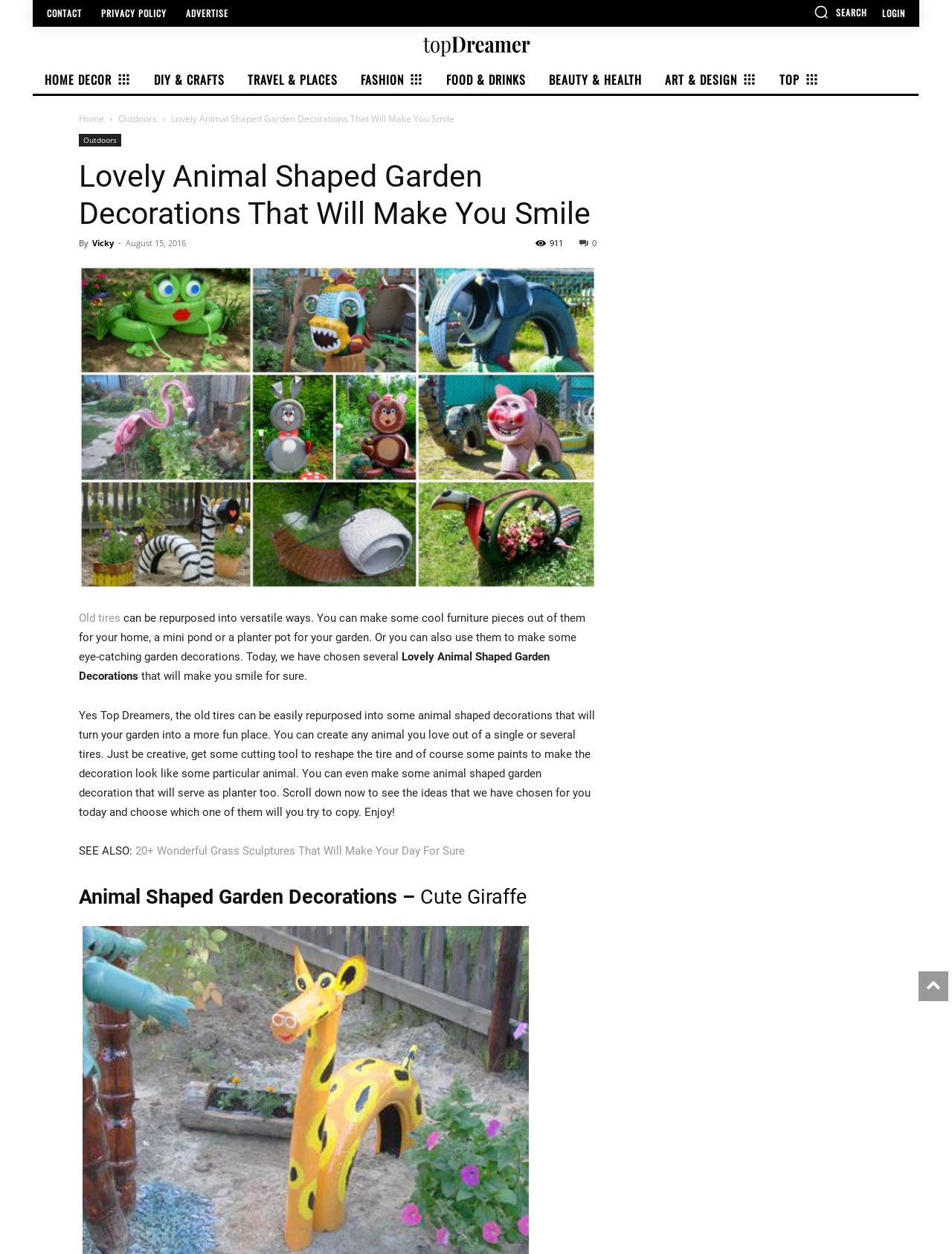Determine the bounding box coordinates for the HTML element mentioned in the following description: "Privacy Policy". The coordinates should be a list of four floats ranging from 0 to 1, represented as [left, top, right, bottom].

[0.098, 0.007, 0.183, 0.014]